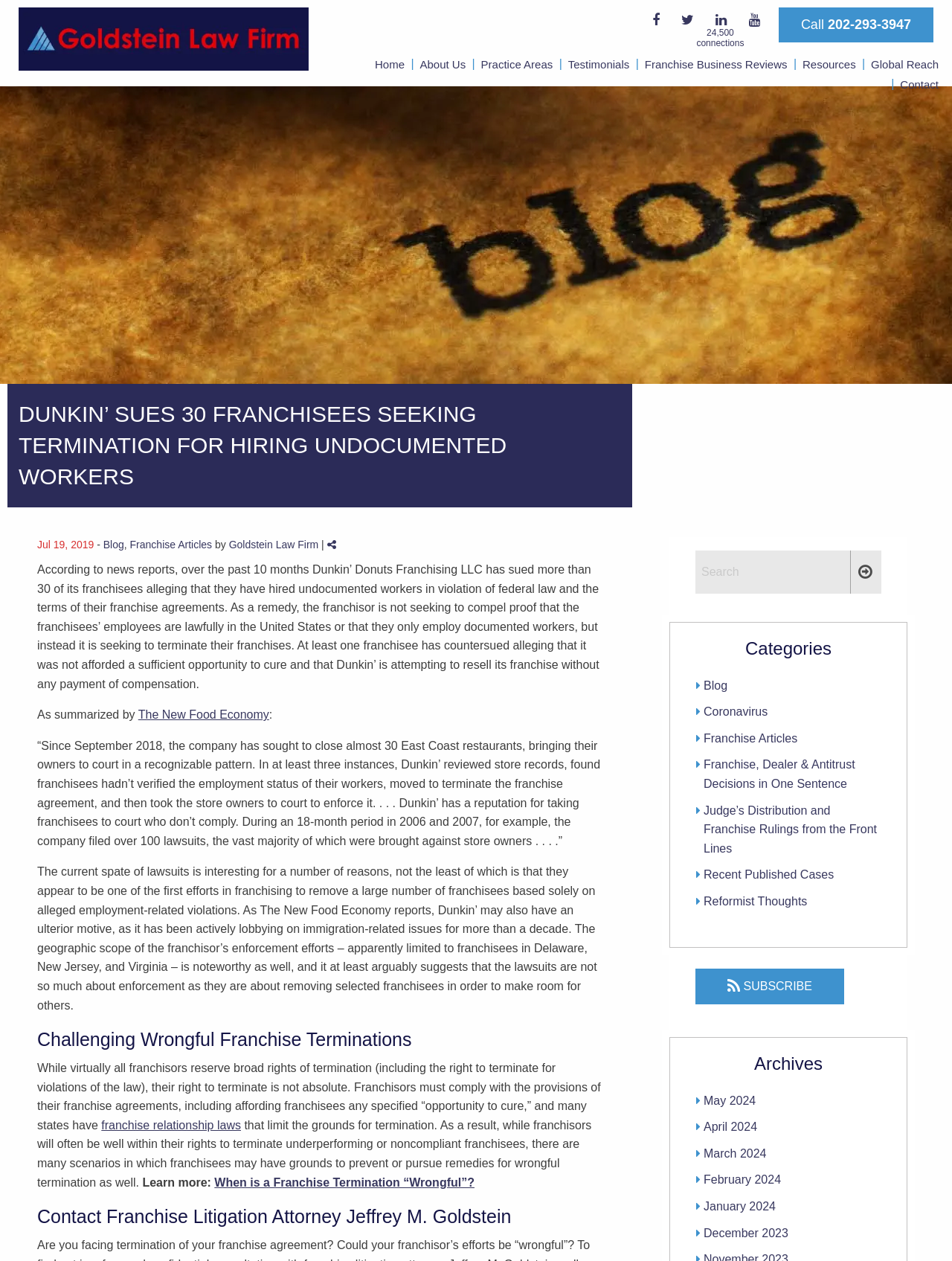Please find the bounding box coordinates of the section that needs to be clicked to achieve this instruction: "Contact Franchise Litigation Attorney Jeffrey M. Goldstein".

[0.039, 0.955, 0.633, 0.975]